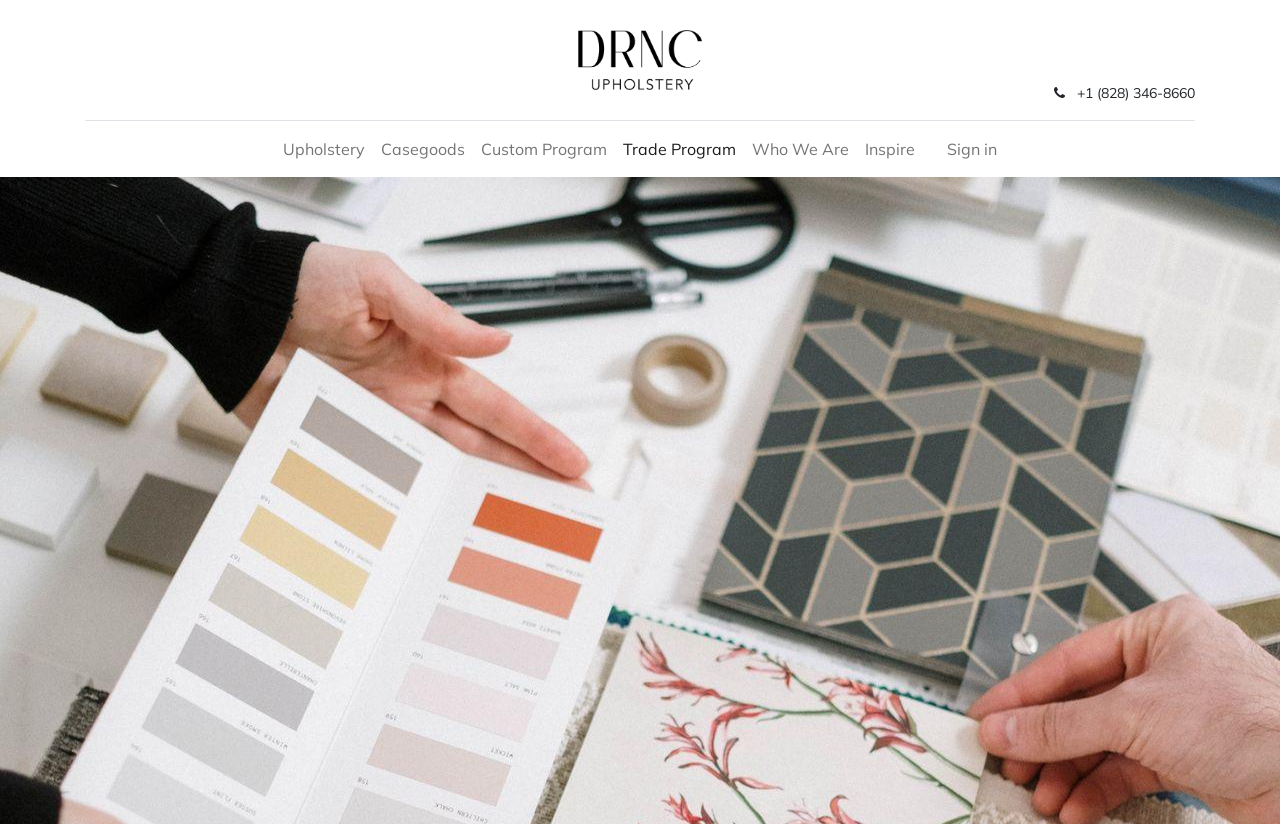Find the bounding box coordinates of the area that needs to be clicked in order to achieve the following instruction: "Call the phone number". The coordinates should be specified as four float numbers between 0 and 1, i.e., [left, top, right, bottom].

[0.841, 0.102, 0.934, 0.124]